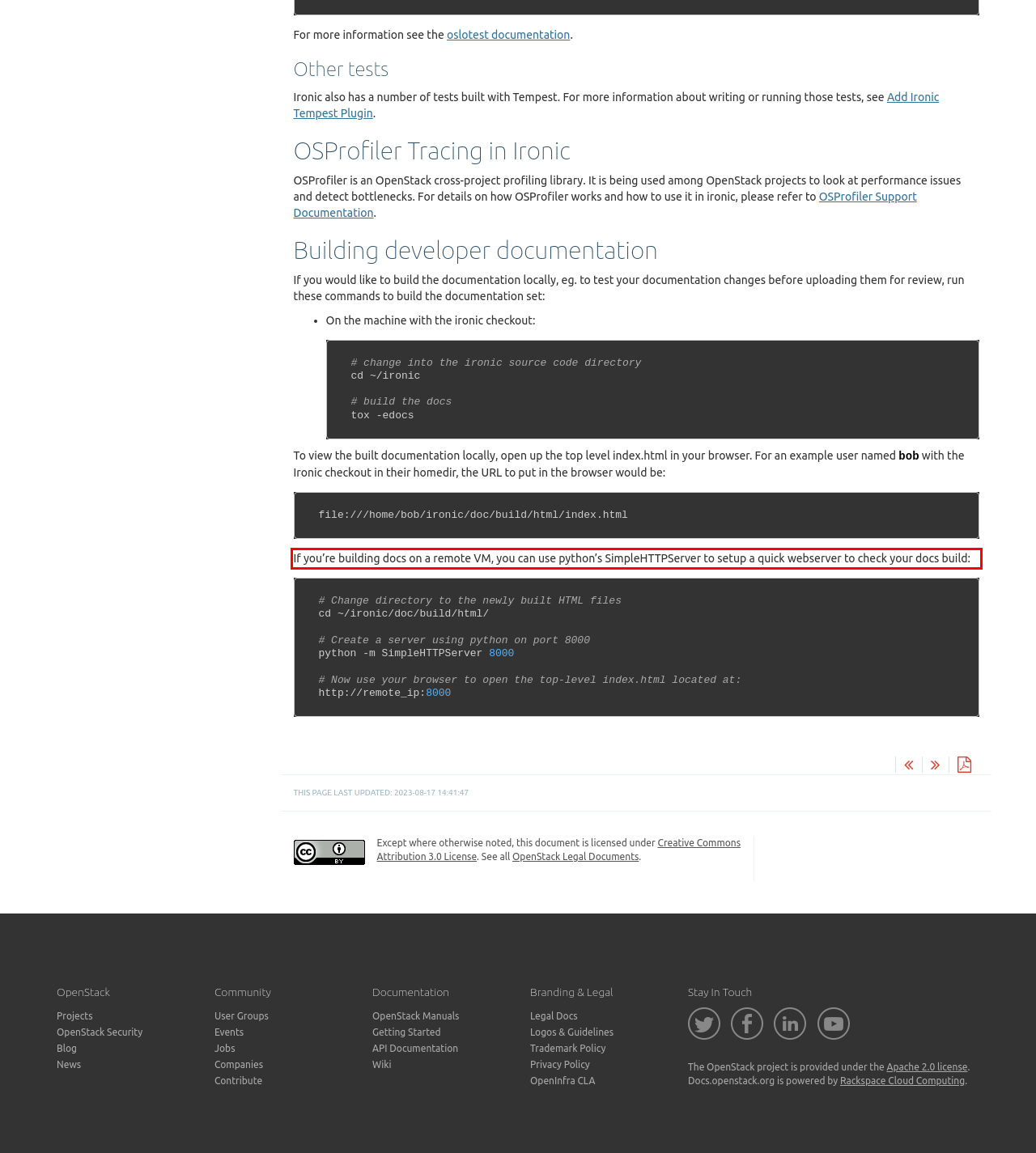Review the screenshot of the webpage and recognize the text inside the red rectangle bounding box. Provide the extracted text content.

If you’re building docs on a remote VM, you can use python’s SimpleHTTPServer to setup a quick webserver to check your docs build: